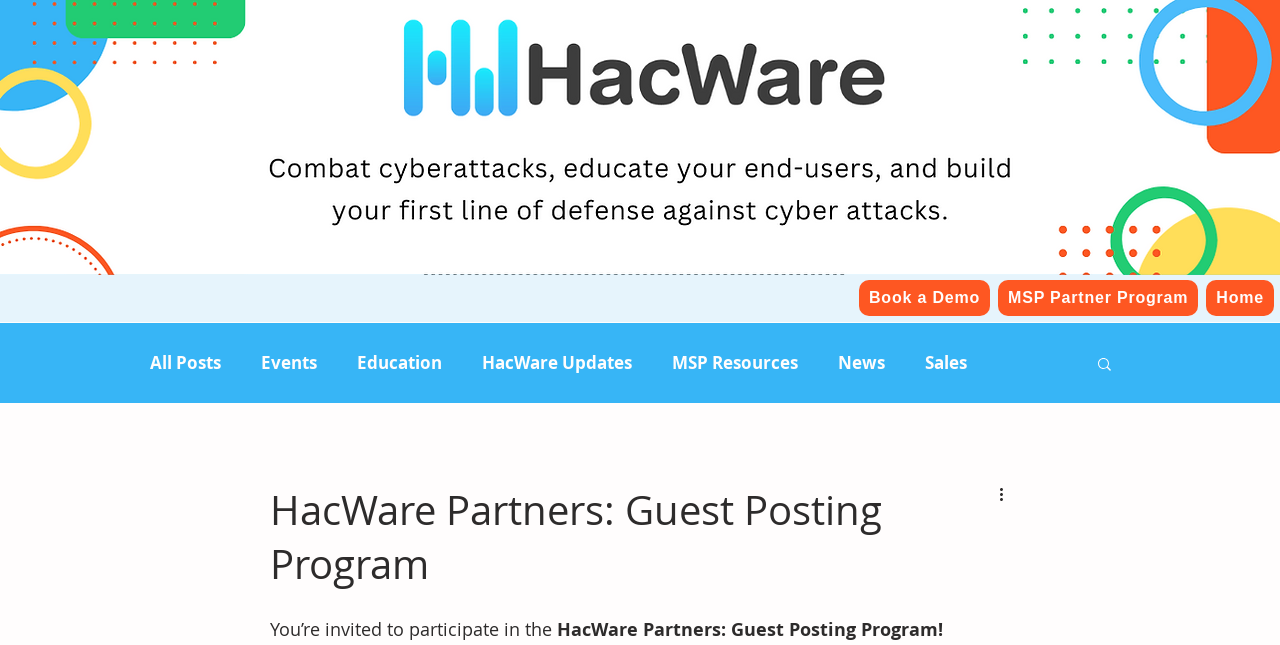Highlight the bounding box of the UI element that corresponds to this description: "aria-label="More actions"".

[0.778, 0.748, 0.797, 0.786]